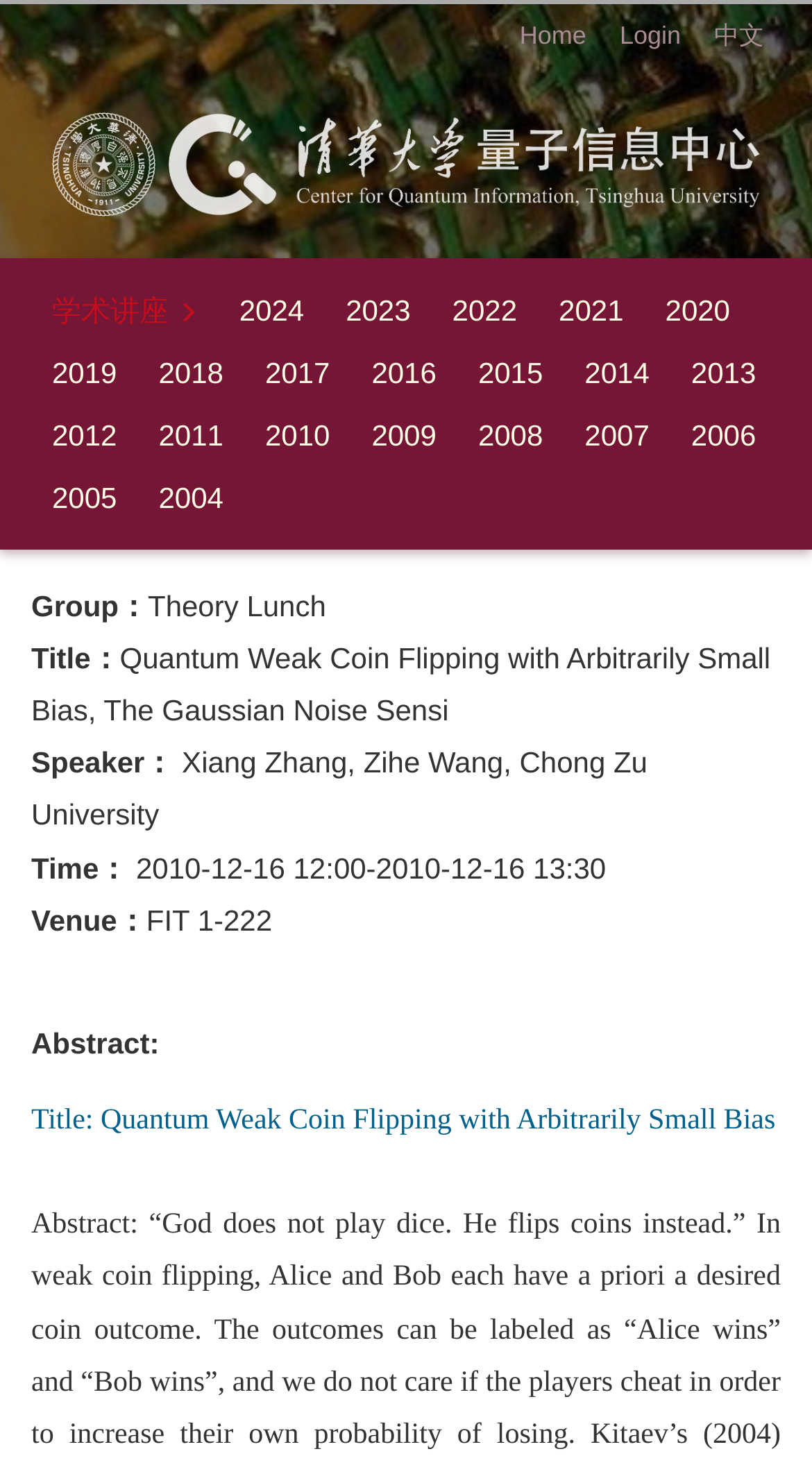Who are the speakers of the lecture?
Look at the image and provide a detailed response to the question.

I looked at the speaker section of the webpage and found the text 'Xiang Zhang, Zihe Wang, Chong Zu University', which indicates that Xiang Zhang, Zihe Wang, and someone from Chong Zu University are the speakers of the lecture.